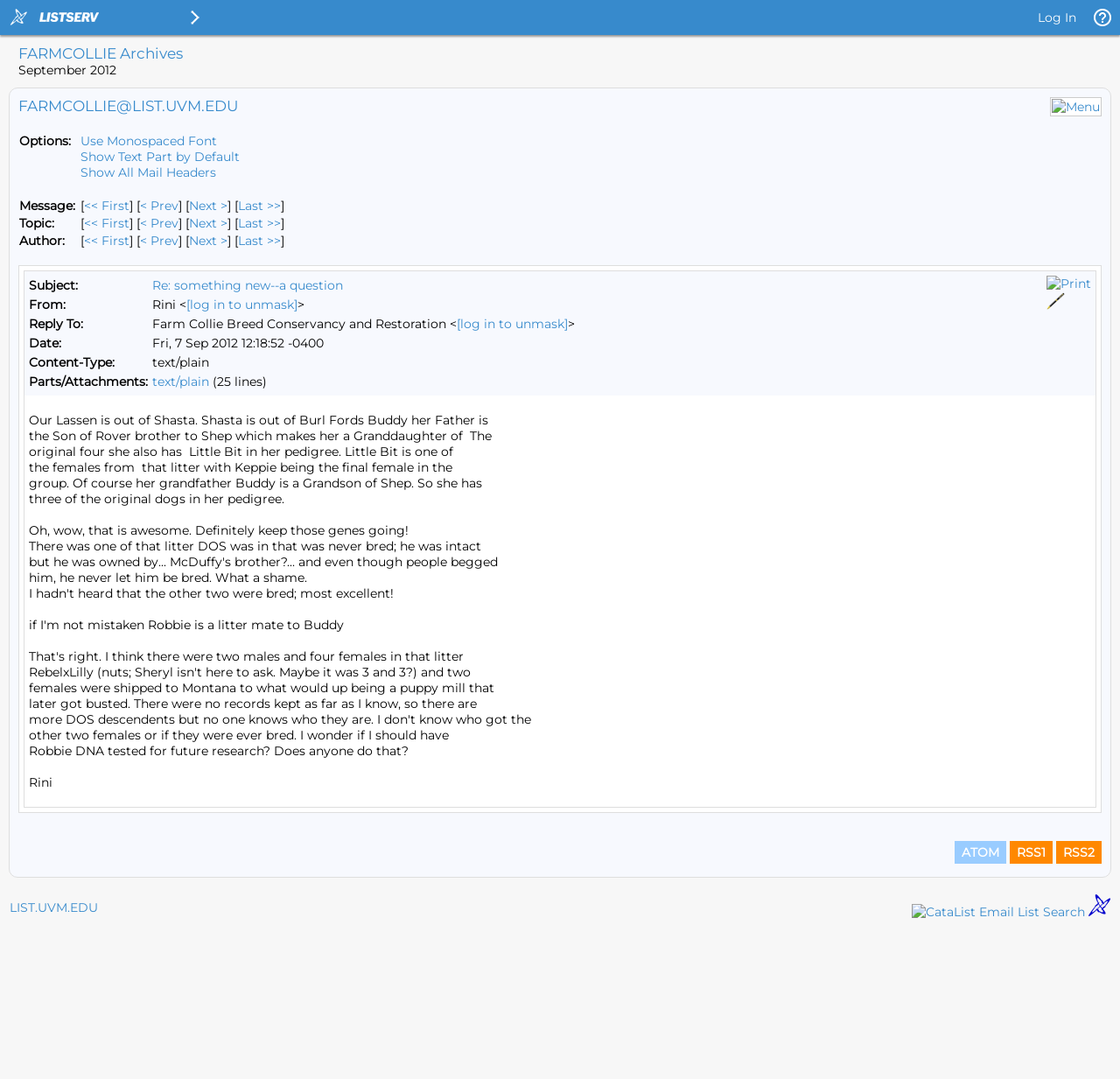How many females were shipped to Montana?
Deliver a detailed and extensive answer to the question.

According to the text of the message, two females from the litter were shipped to Montana, where they ended up in a puppy mill that was later busted.